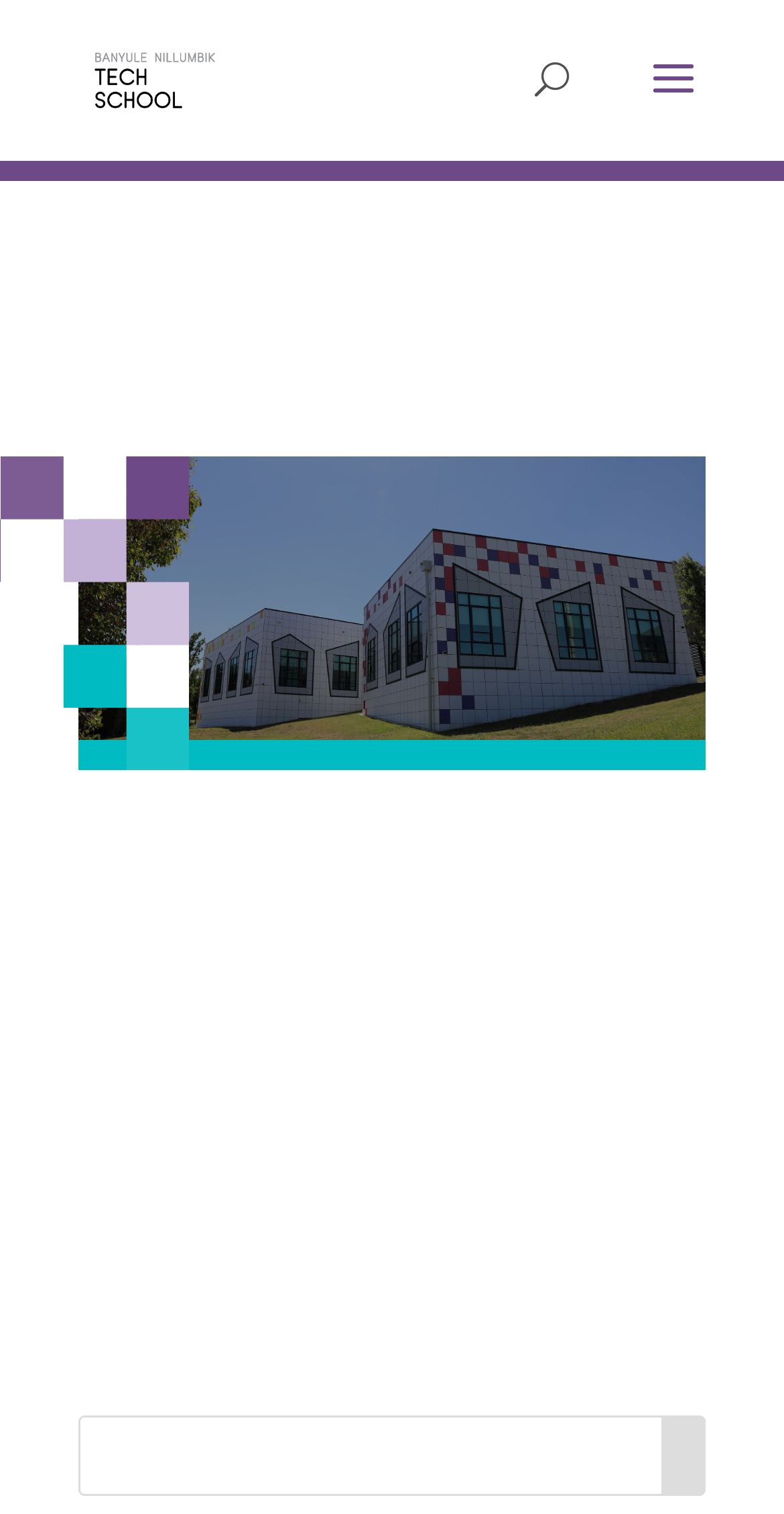Identify the bounding box coordinates for the UI element described as: "value="Search"".

[0.845, 0.935, 0.9, 0.988]